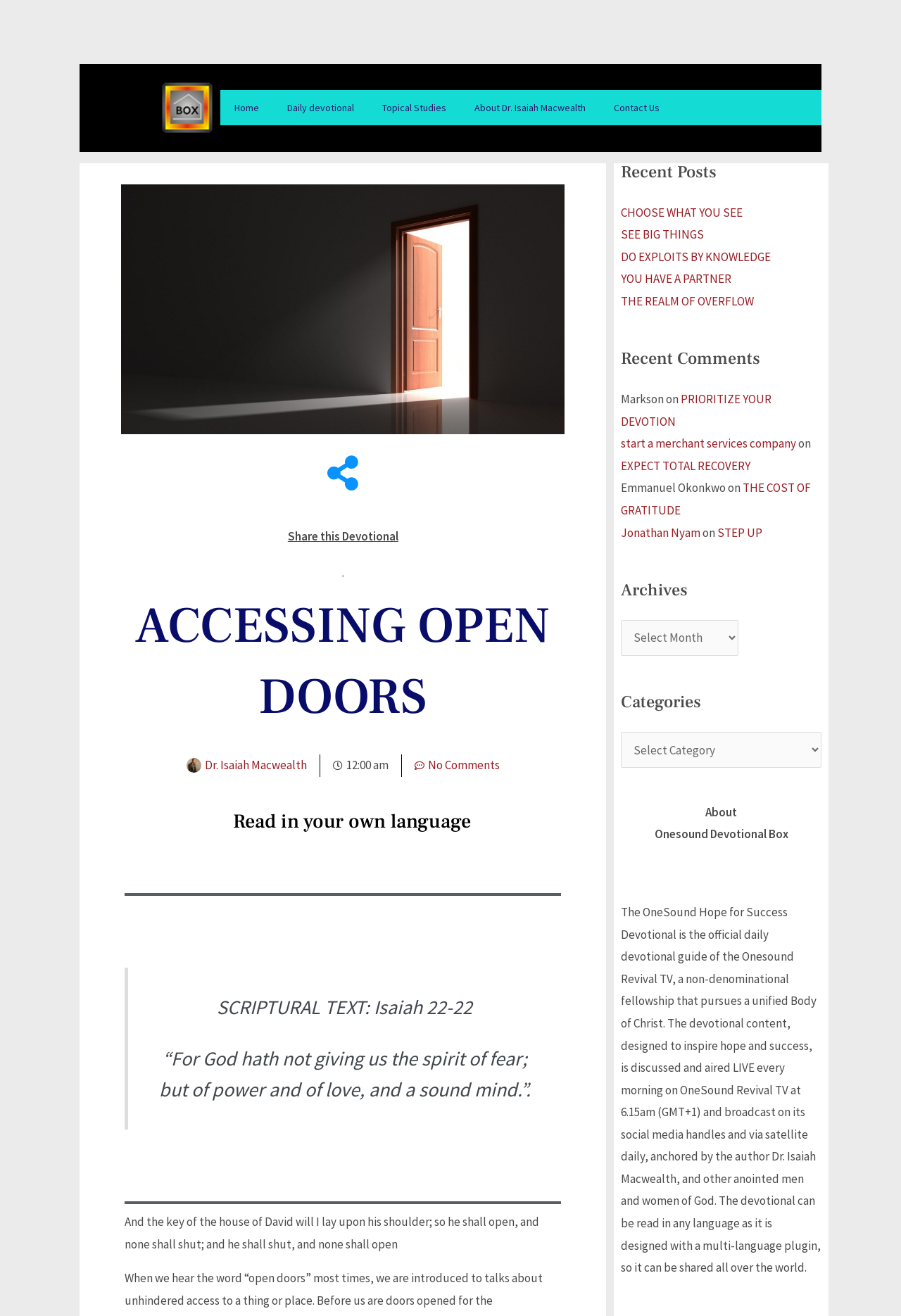What is the name of the fellowship?
Offer a detailed and full explanation in response to the question.

The name of the fellowship can be found in the static text 'The OneSound Hope for Success Devotional is the official daily devotional guide of the Onesound Revival TV, a non-denominational fellowship...'.